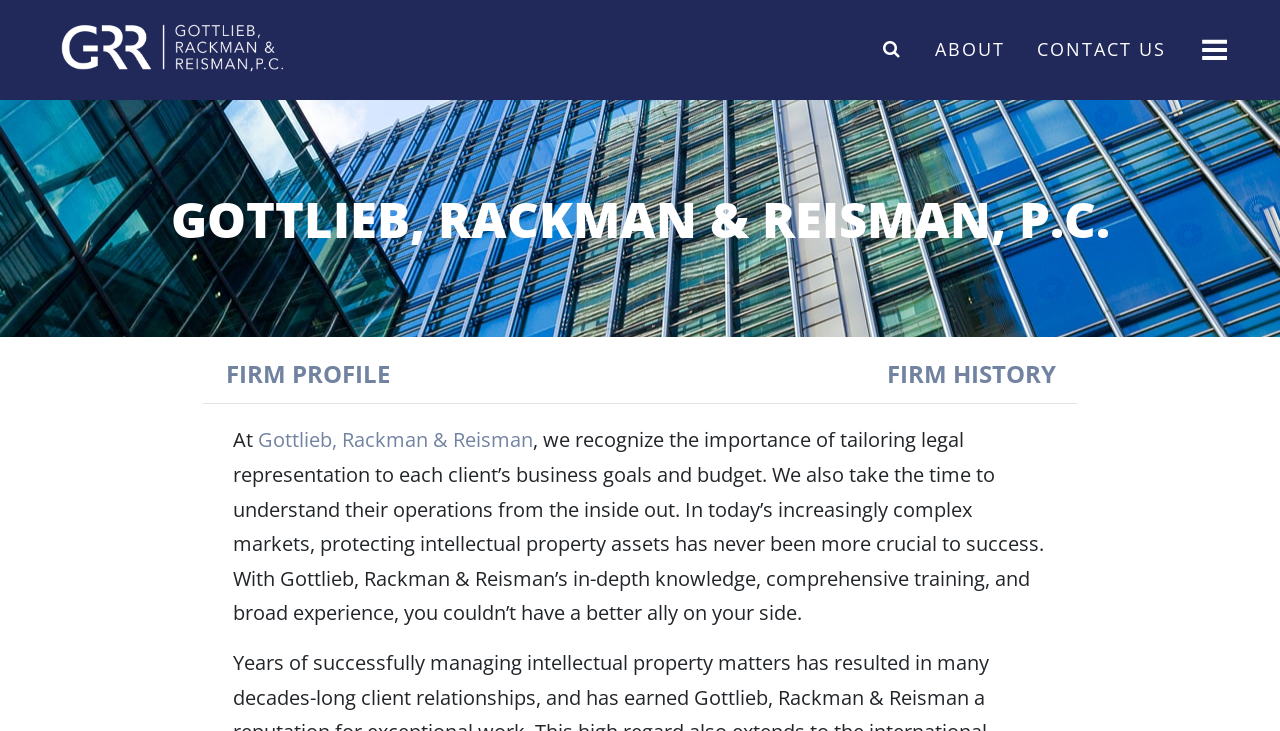Create a detailed description of the webpage's content and layout.

The webpage is about Gottlieb, Rackman & Reisman, a law firm that provides tailored legal representation to clients. At the top left of the page, there are seven links: "PROFESSIONALS", "PRACTICE AREAS", "SERVICES", "INDUSTRIES", "NEWS & EVENTS", "WEBINARS", and "REPRESENTATIVE CLIENTS & CASES", which are arranged horizontally. Below these links, there is a logo of the law firm, accompanied by an image. 

On the top right, there are three links: "\uf002", "ABOUT", and "CONTACT US", which are also arranged horizontally. Next to these links, there is a button labeled "Toggle navigation". 

Below the top navigation bar, there is a large heading that reads "GOTTLIEB, RACKMAN & REISMAN, P.C.". Underneath this heading, there are two links: "FIRM PROFILE" and "FIRM HISTORY", which are arranged side by side. 

Below these links, there is a paragraph of text that describes the law firm's approach to legal representation. The text explains that the firm tailors its services to each client's business goals and budget, and takes the time to understand their operations. It also highlights the importance of protecting intellectual property assets in today's complex markets.